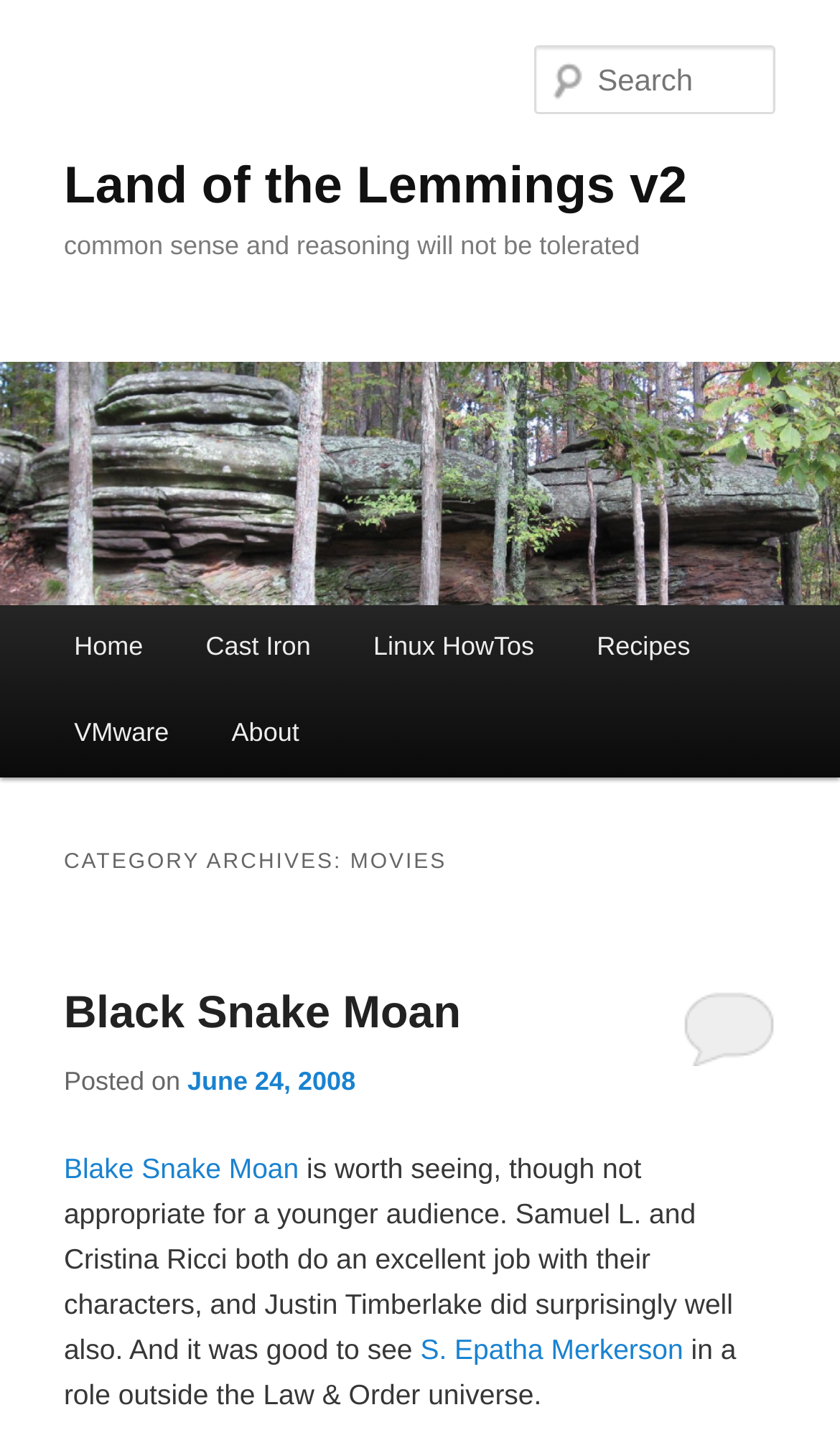Answer the question in a single word or phrase:
What is the role of S. Epatha Merkerson in the movie?

a role outside the Law & Order universe